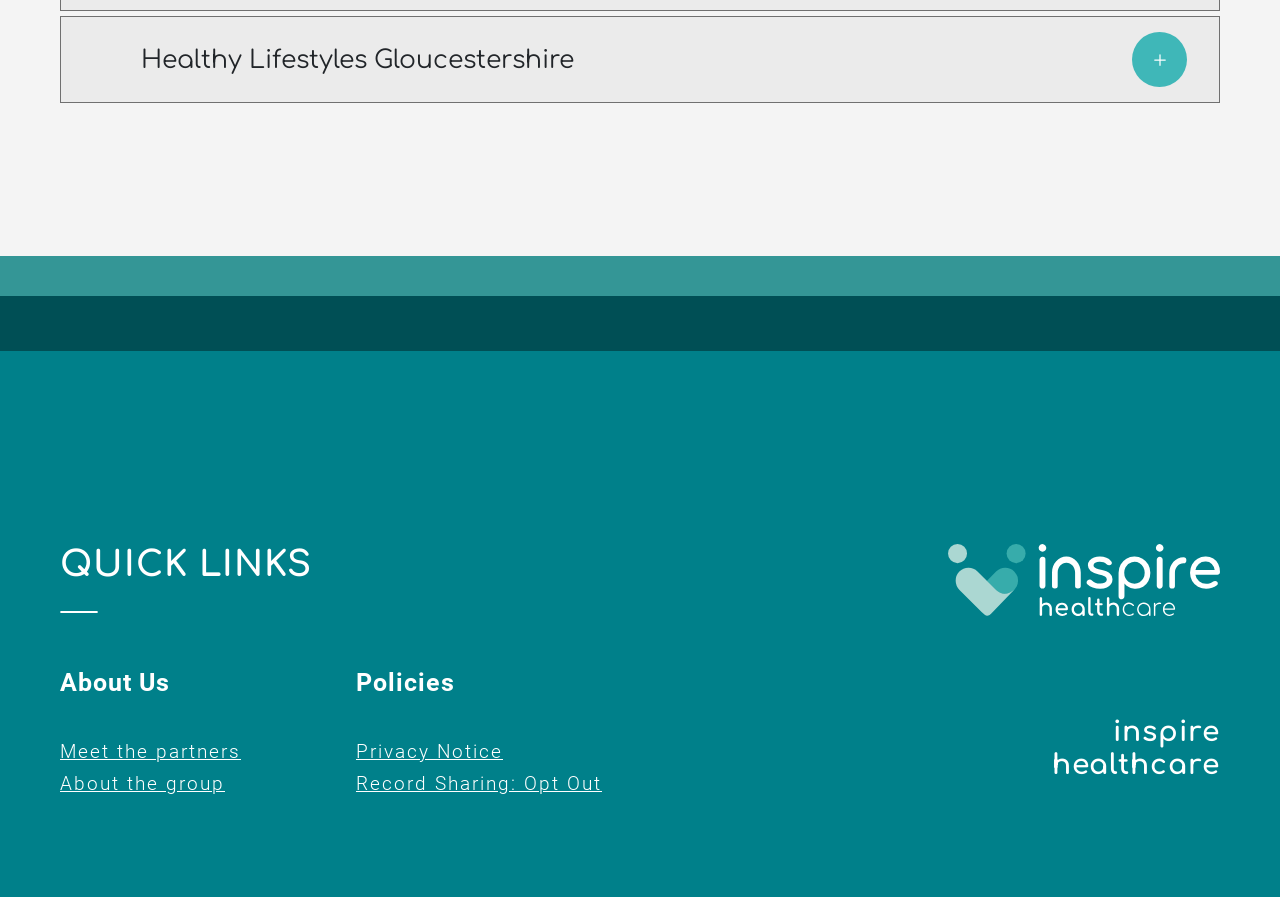Please find the bounding box coordinates (top-left x, top-left y, bottom-right x, bottom-right y) in the screenshot for the UI element described as follows: Privacy Notice

[0.278, 0.825, 0.393, 0.851]